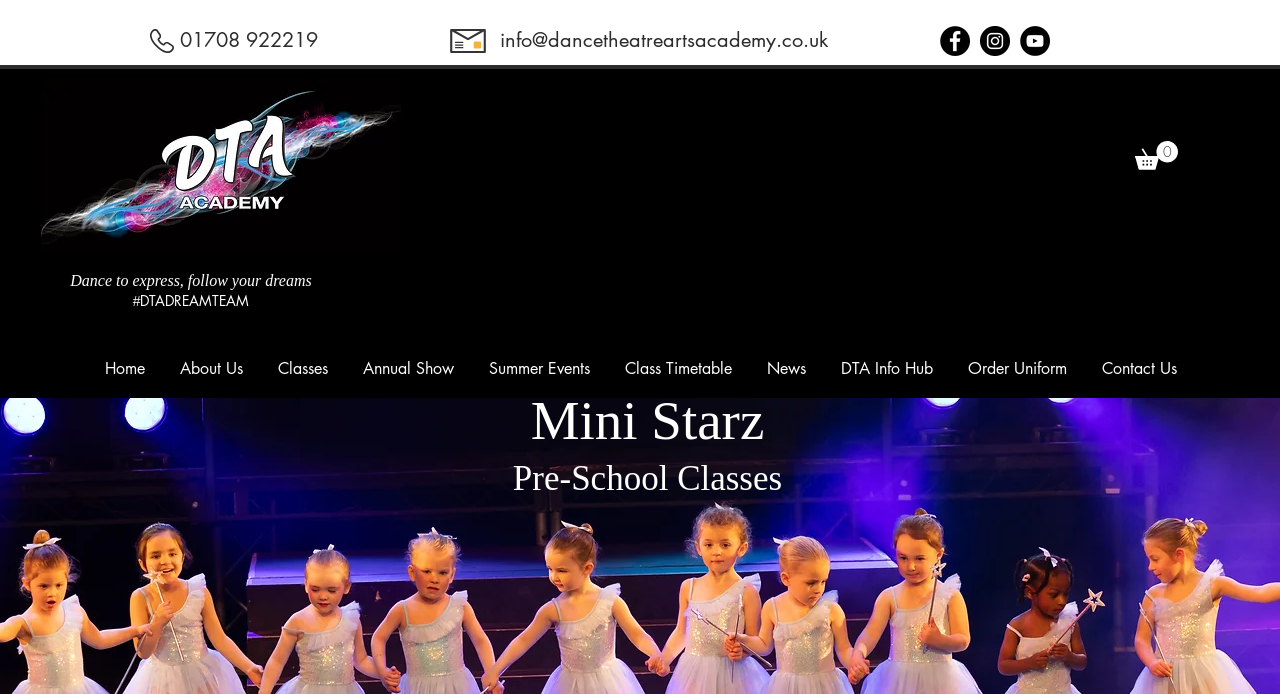Identify the bounding box coordinates of the area you need to click to perform the following instruction: "Go to Classes page".

[0.206, 0.503, 0.267, 0.559]